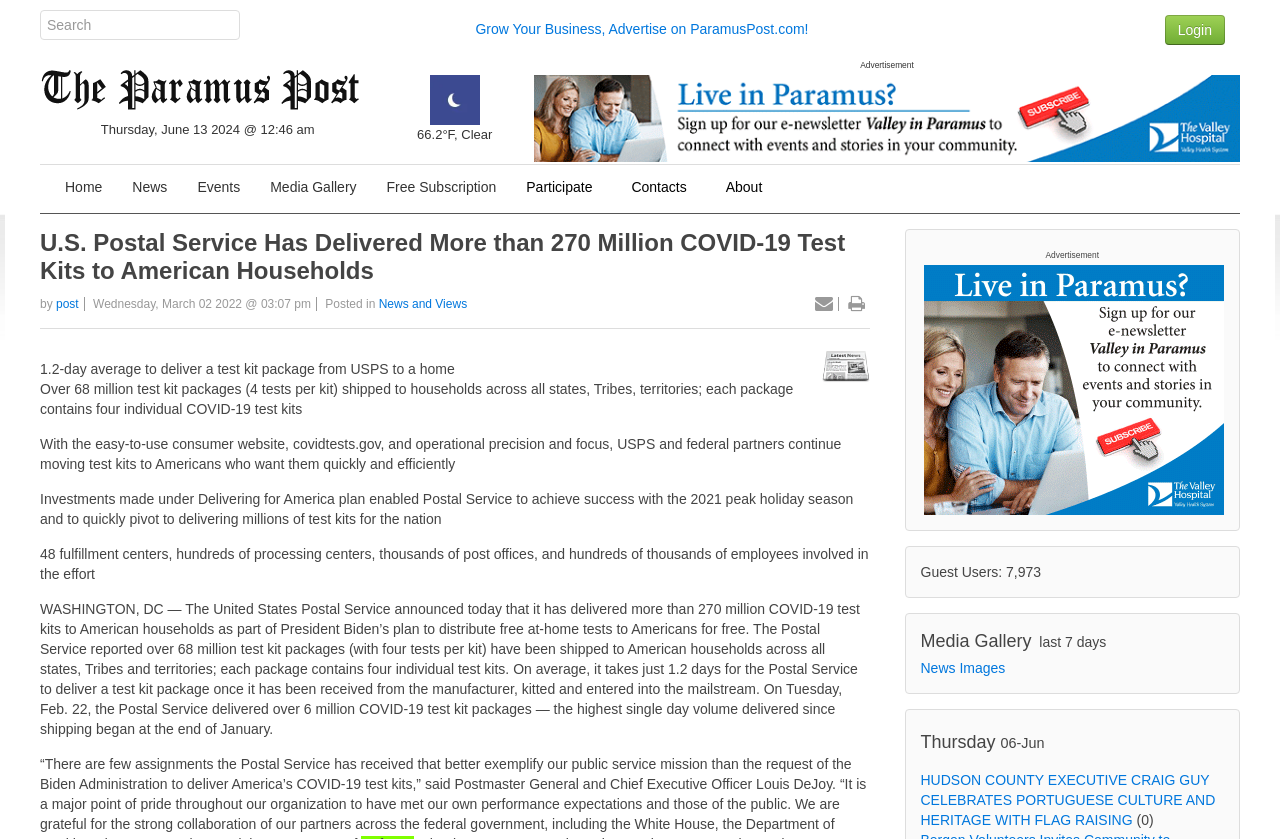Can you find and provide the main heading text of this webpage?

U.S. Postal Service Has Delivered More than 270 Million COVID-19 Test Kits to American Households 